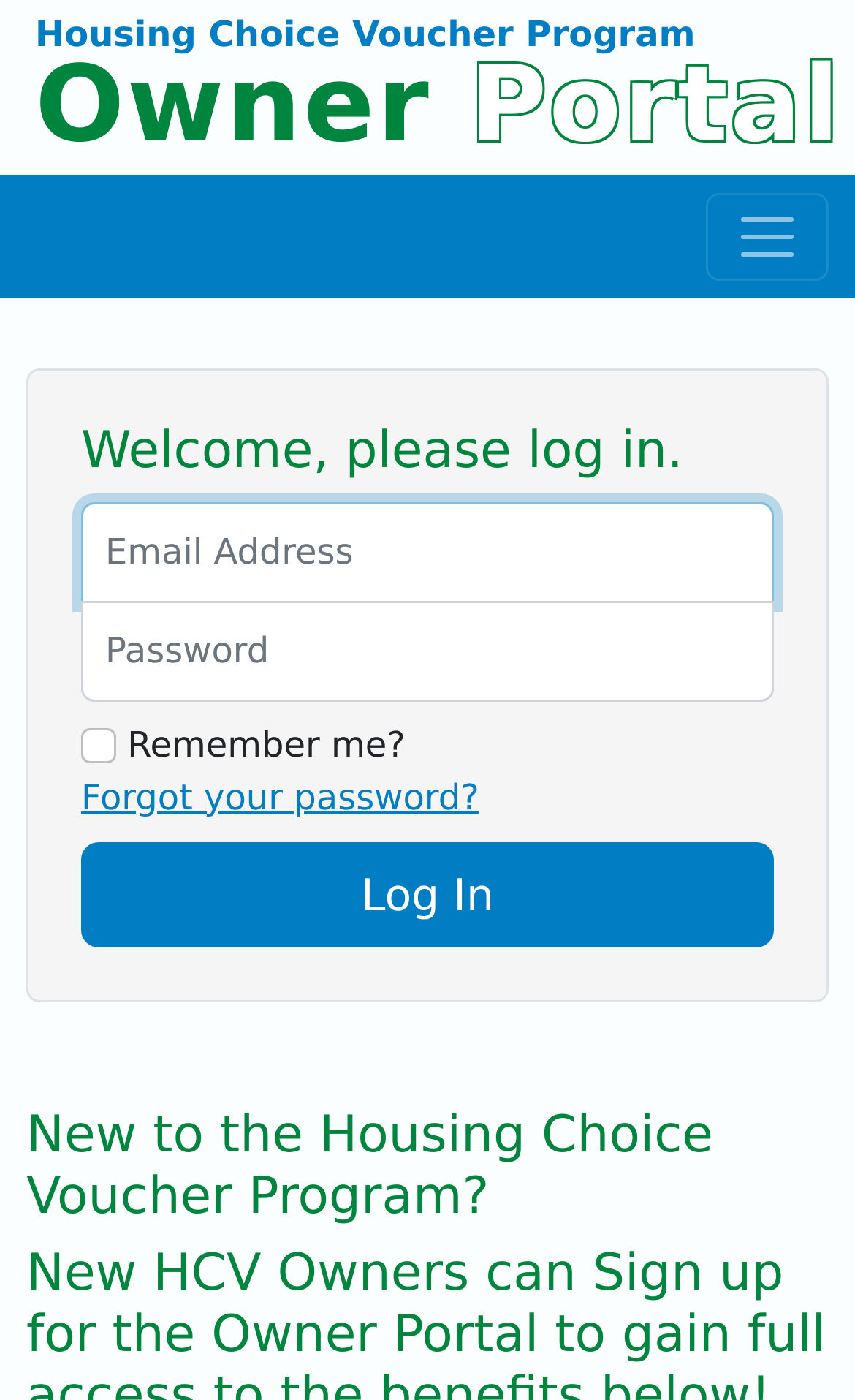Locate the bounding box coordinates for the element described below: "aria-label="Toggle navigation"". The coordinates must be four float values between 0 and 1, formatted as [left, top, right, bottom].

[0.826, 0.138, 0.969, 0.201]